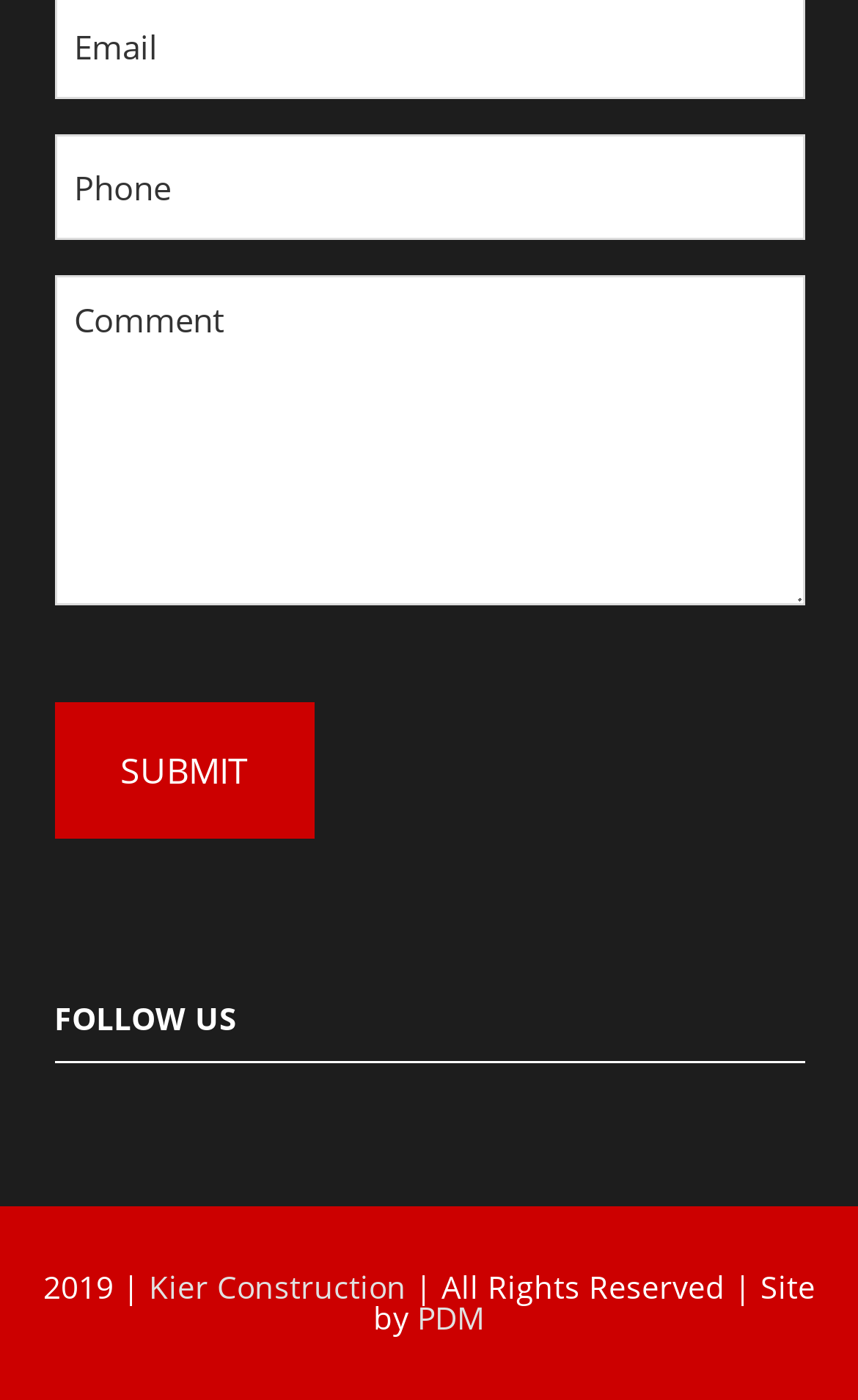Identify the bounding box coordinates for the element you need to click to achieve the following task: "Enter phone number". Provide the bounding box coordinates as four float numbers between 0 and 1, in the form [left, top, right, bottom].

[0.063, 0.096, 0.937, 0.172]